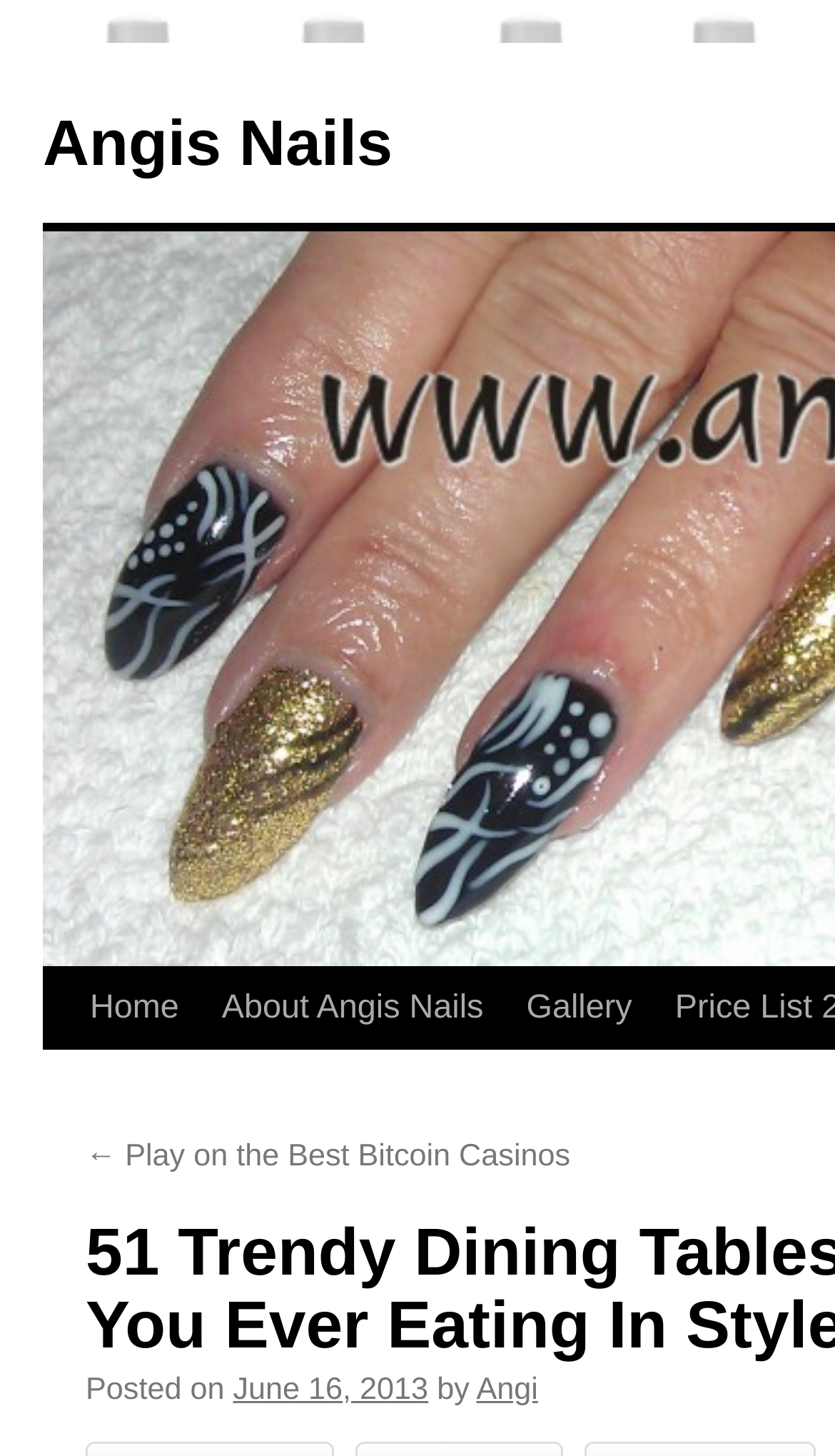What is the category of the post?
Kindly give a detailed and elaborate answer to the question.

The category of the post can be inferred from the navigation menu, where 'Gallery' is one of the options, and the post seems to be related to a collection of items, which is consistent with the concept of a gallery.